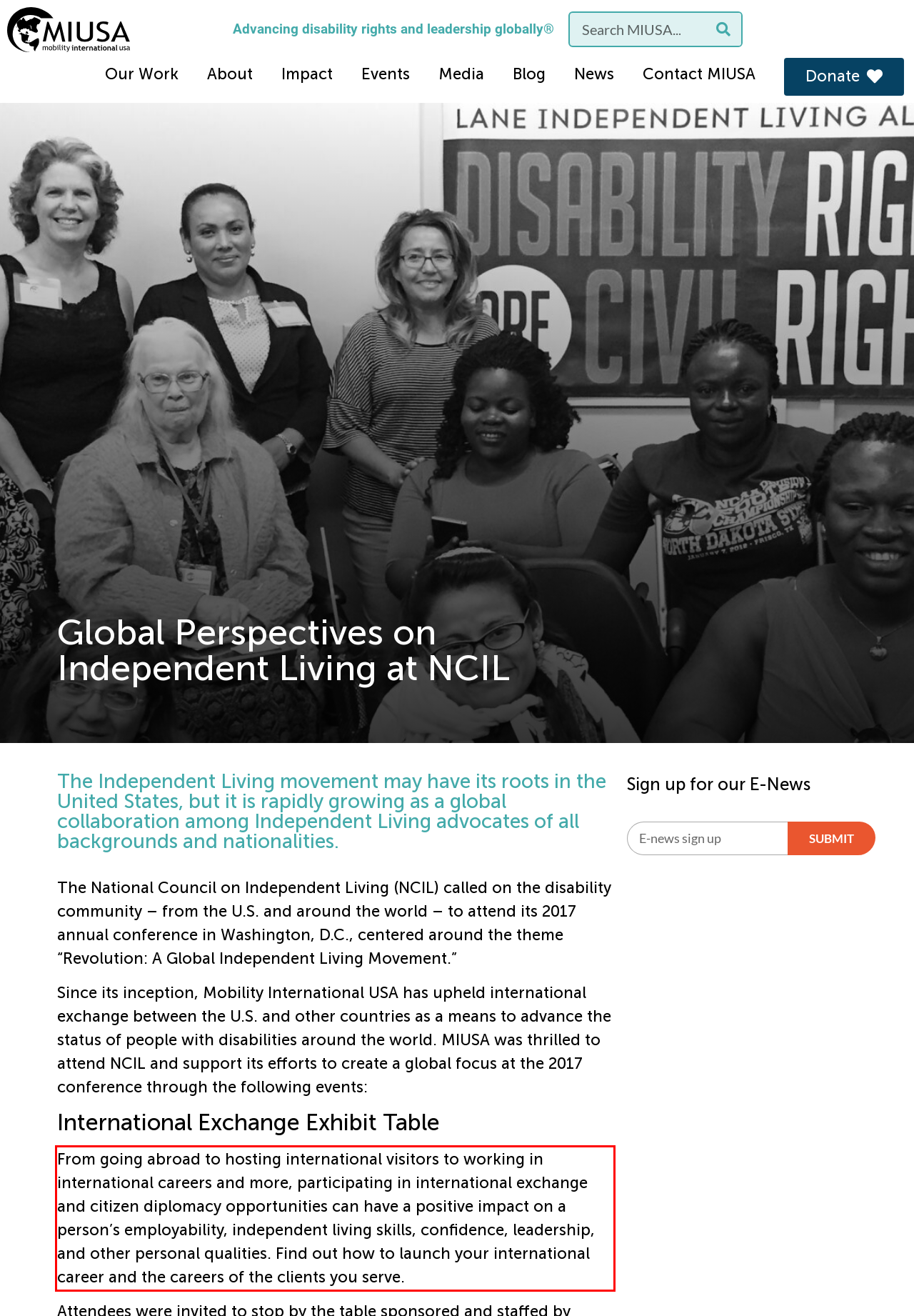Within the screenshot of the webpage, locate the red bounding box and use OCR to identify and provide the text content inside it.

From going abroad to hosting international visitors to working in international careers and more, participating in international exchange and citizen diplomacy opportunities can have a positive impact on a person’s employability, independent living skills, confidence, leadership, and other personal qualities. Find out how to launch your international career and the careers of the clients you serve.